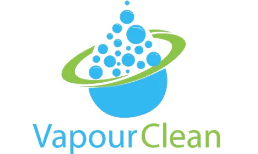What is the color of the swirl that encircles the drop?
Answer briefly with a single word or phrase based on the image.

Green